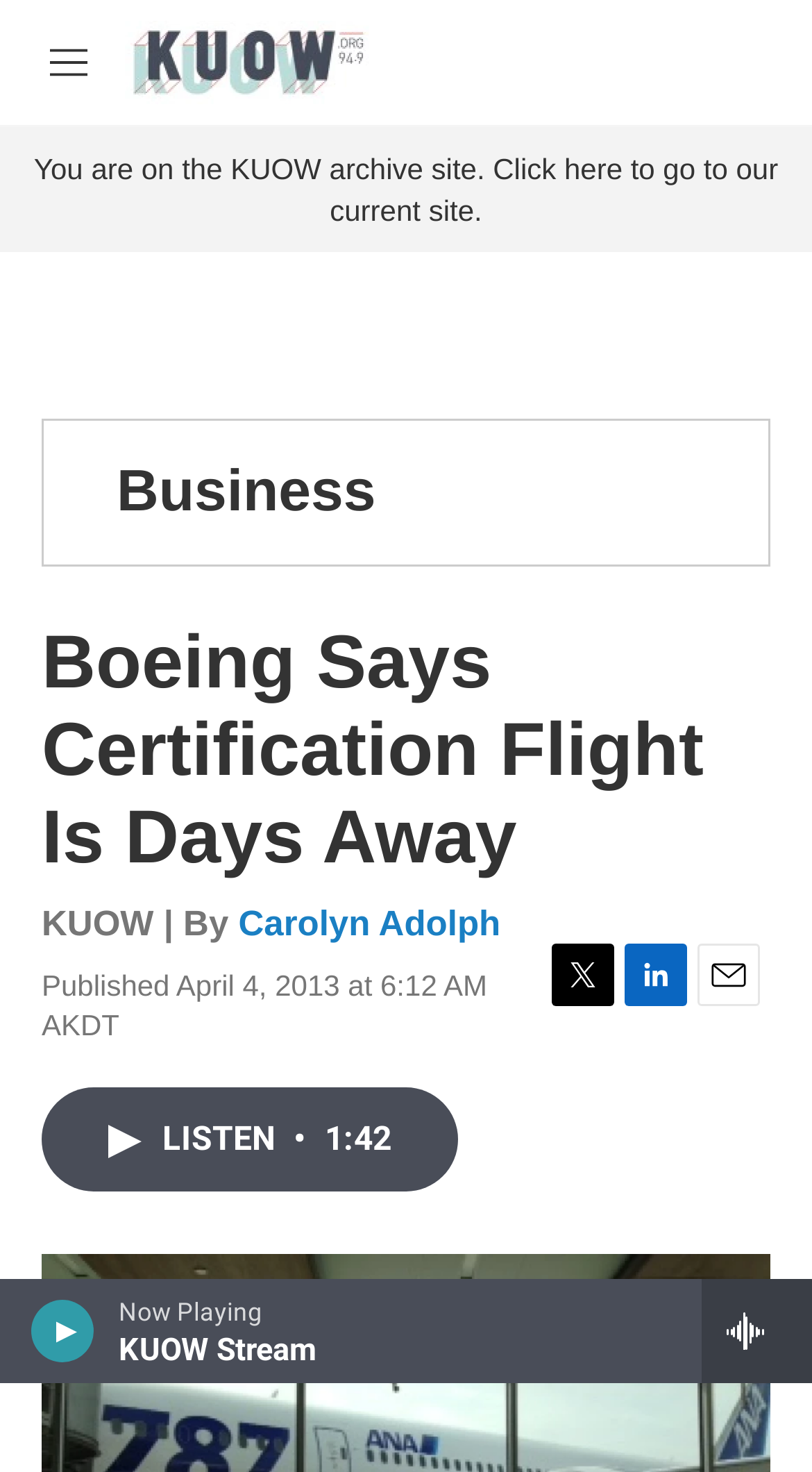What is the current status of the 787 fleet?
Deliver a detailed and extensive answer to the question.

The webpage states that a certification test could return the 787 fleet to the skies, implying that the 787 fleet is currently grounded.